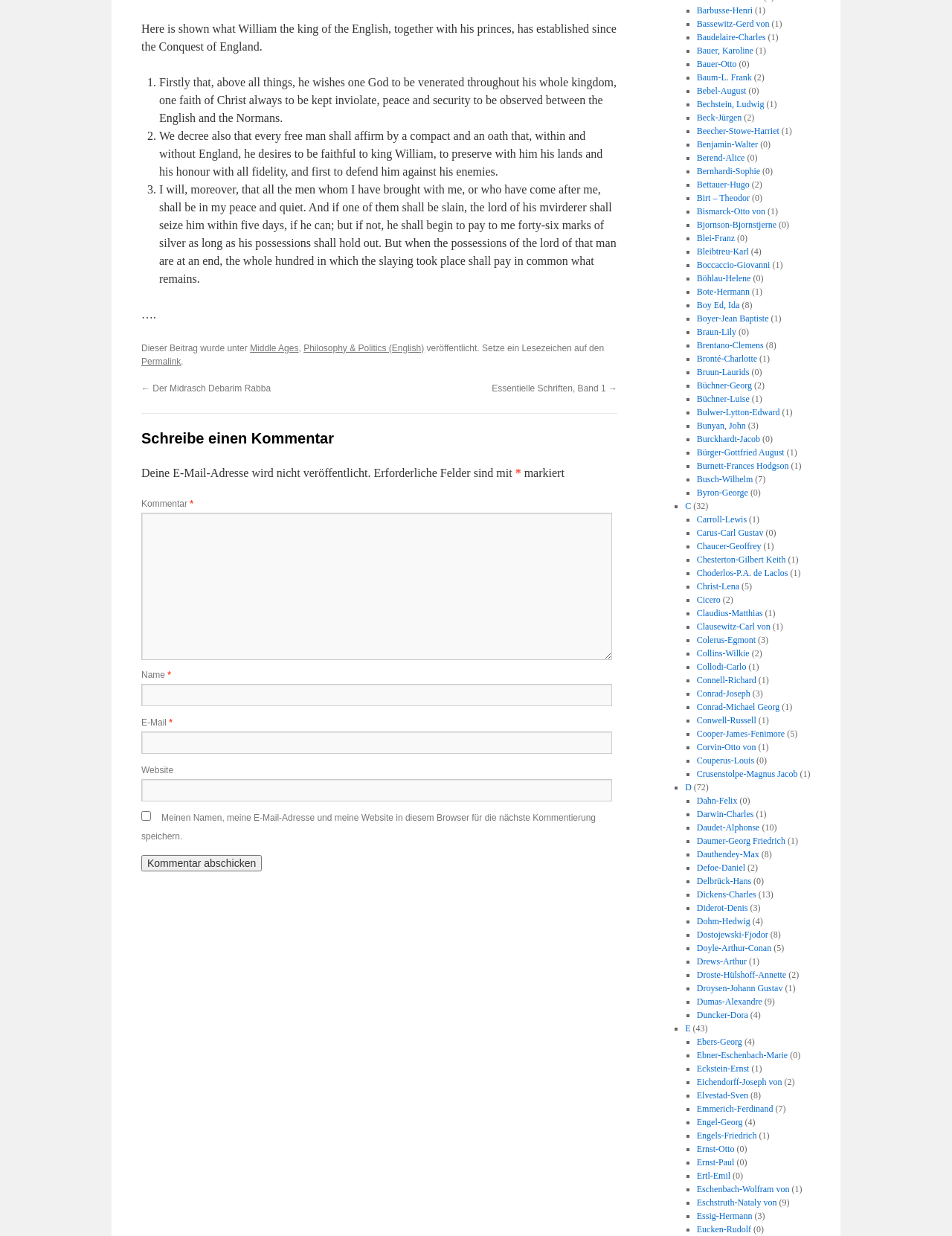Determine the bounding box coordinates for the HTML element described here: "← Der Midrasch Debarim Rabba".

[0.148, 0.31, 0.284, 0.318]